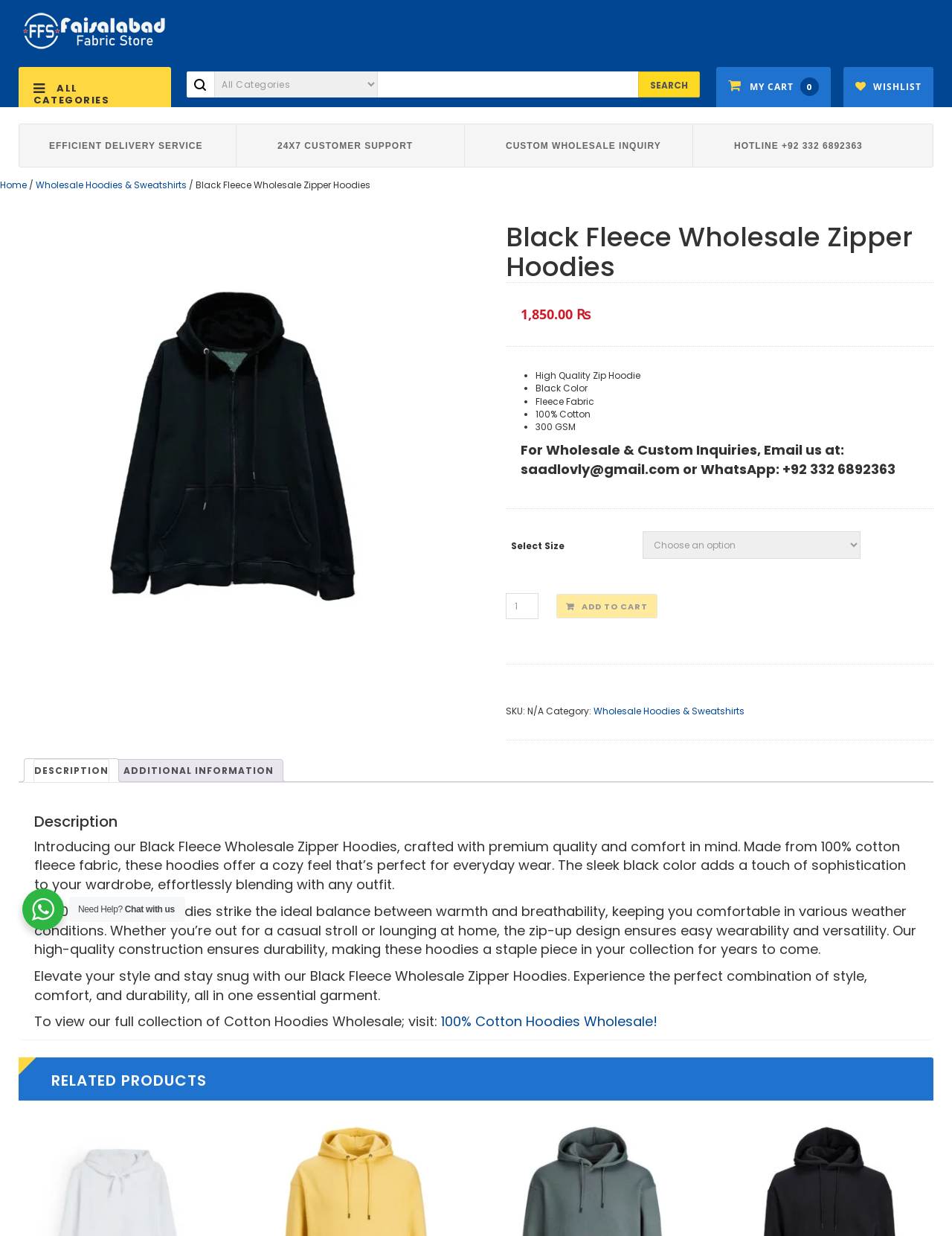Generate the text of the webpage's primary heading.

Black Fleece Wholesale Zipper Hoodies